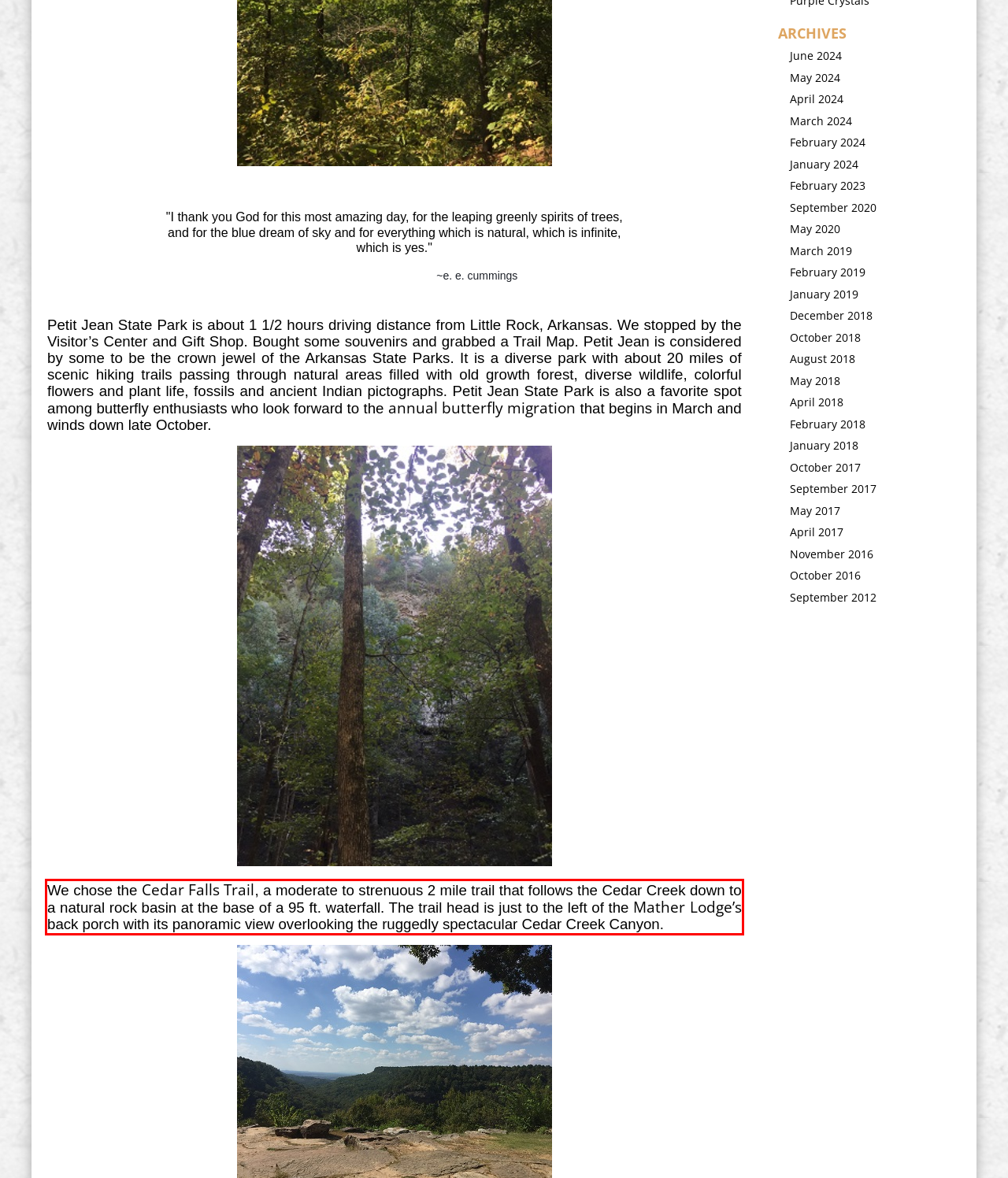Please perform OCR on the text content within the red bounding box that is highlighted in the provided webpage screenshot.

We chose the Cedar Falls Trail, a moderate to strenuous 2 mile trail that follows the Cedar Creek down to a natural rock basin at the base of a 95 ft. waterfall. The trail head is just to the left of the Mather Lodge’s back porch with its panoramic view overlooking the ruggedly spectacular Cedar Creek Canyon.